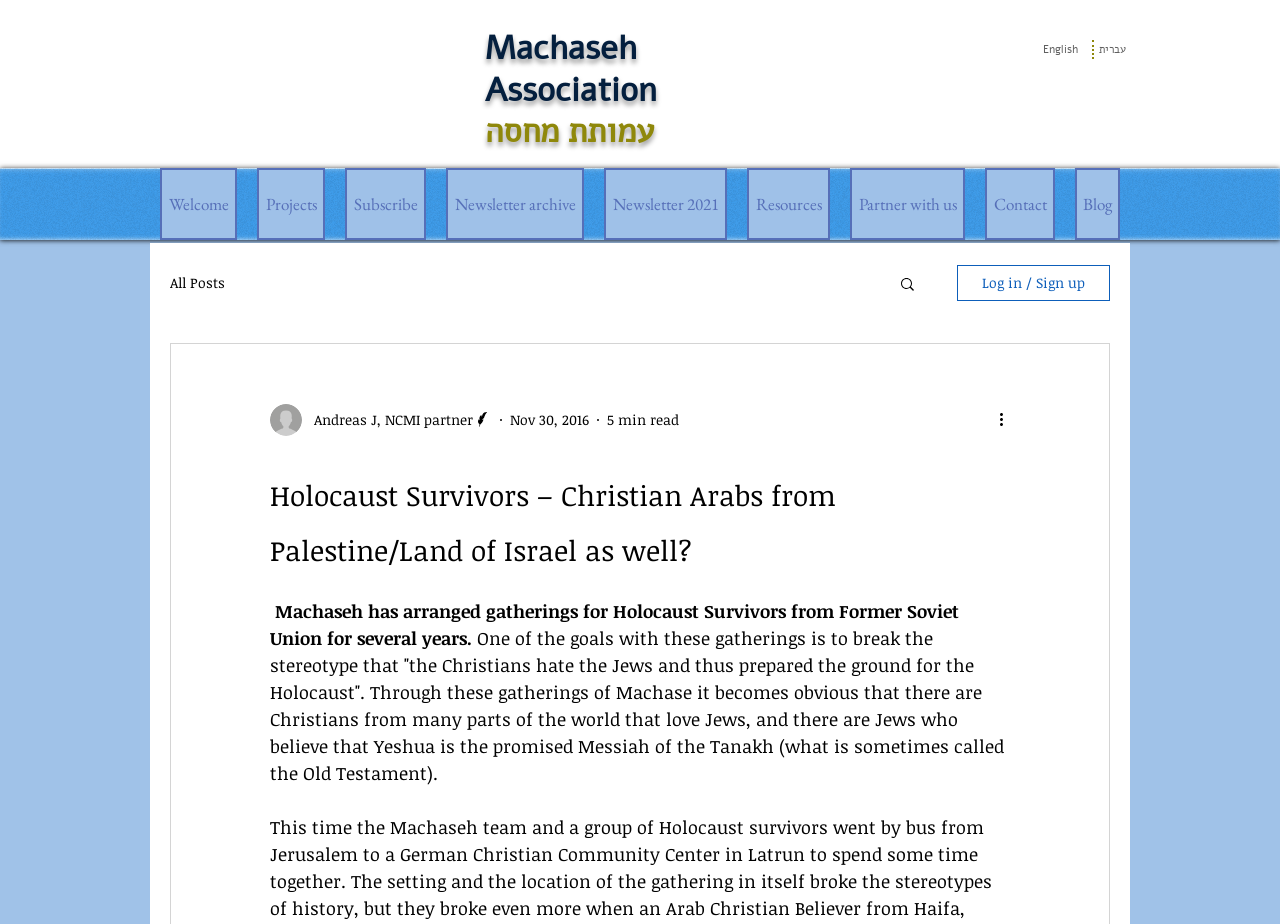Determine the bounding box coordinates for the area you should click to complete the following instruction: "Search for something".

[0.702, 0.297, 0.716, 0.32]